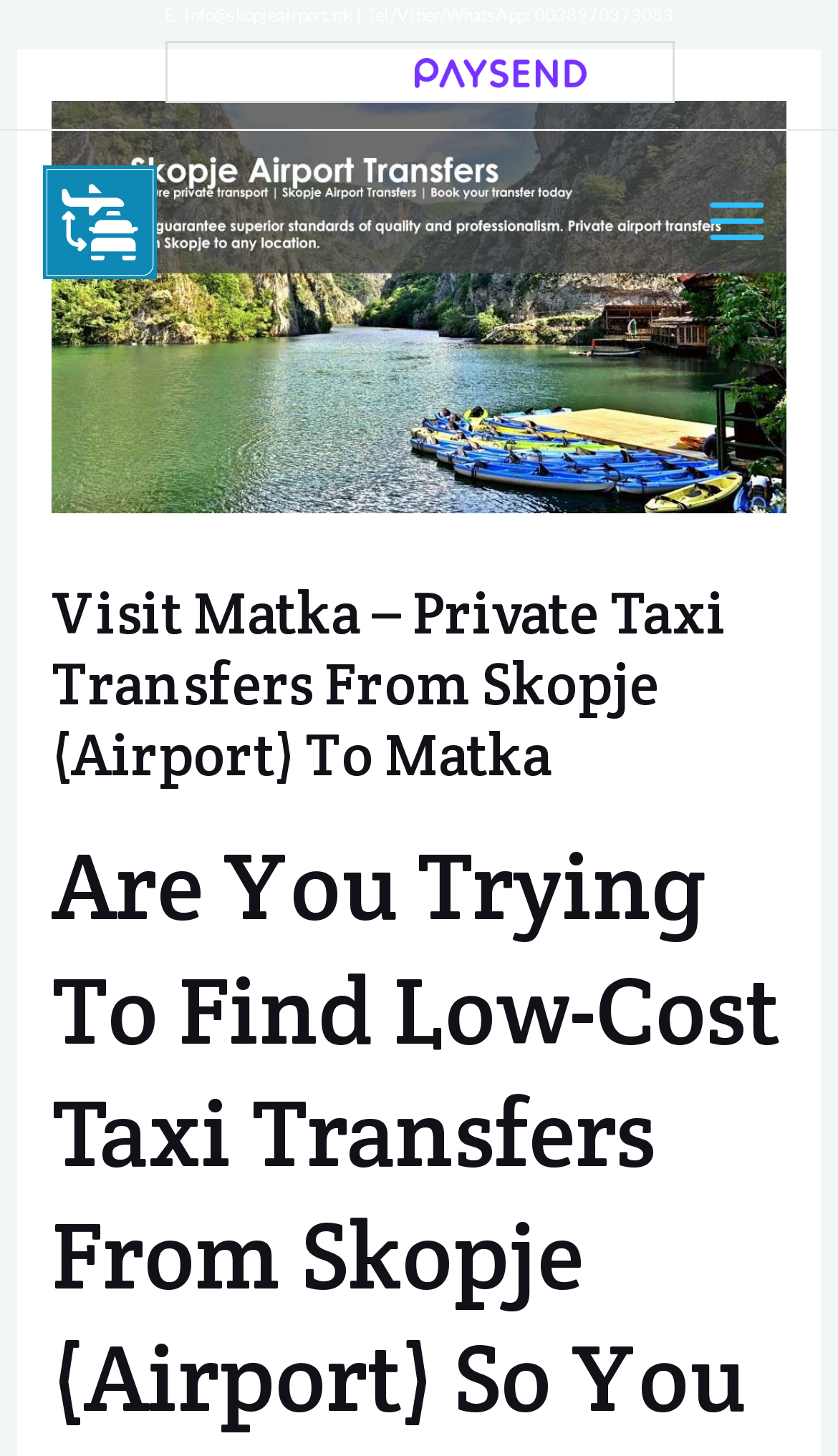Please use the details from the image to answer the following question comprehensively:
What is the name of the company?

I found the company name by looking at the link on the top-left section of the webpage. The link text is 'Skopje Airport Transfers', which suggests that it is the name of the company.